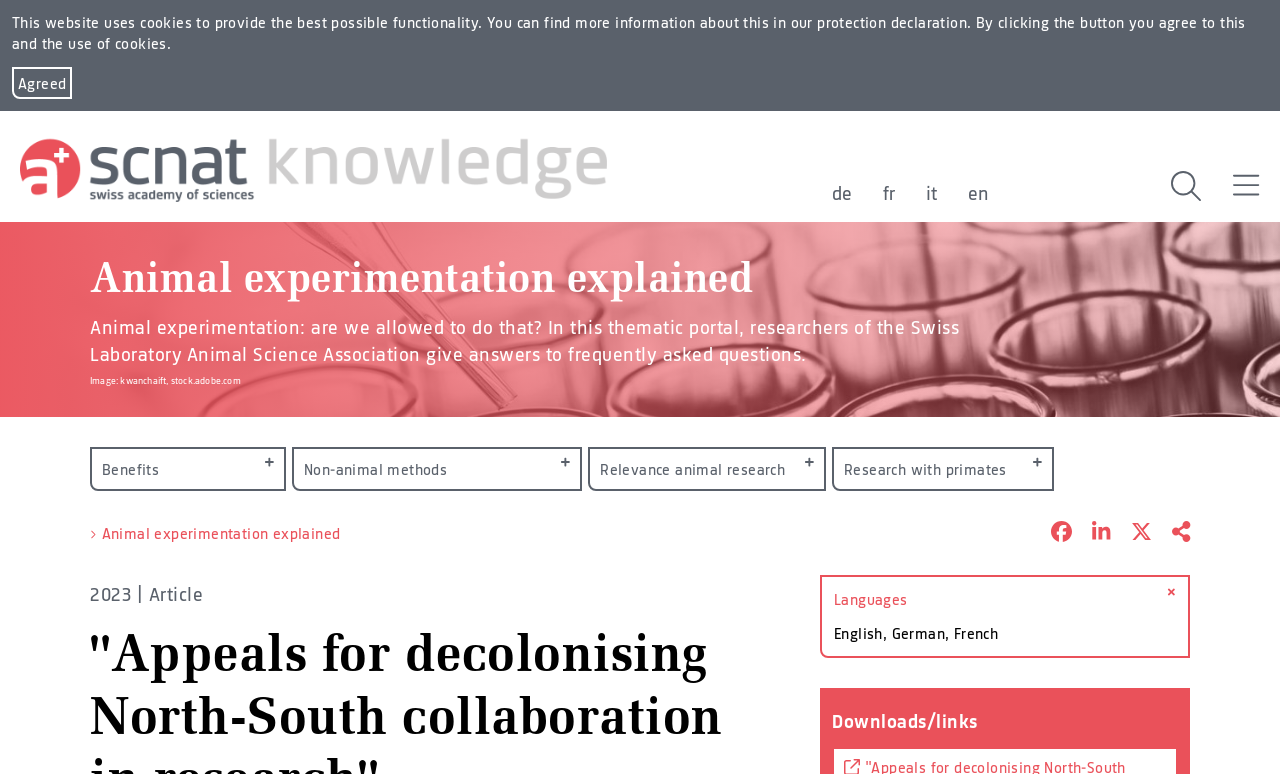Respond to the question below with a single word or phrase:
What is the language of the webpage?

Multiple